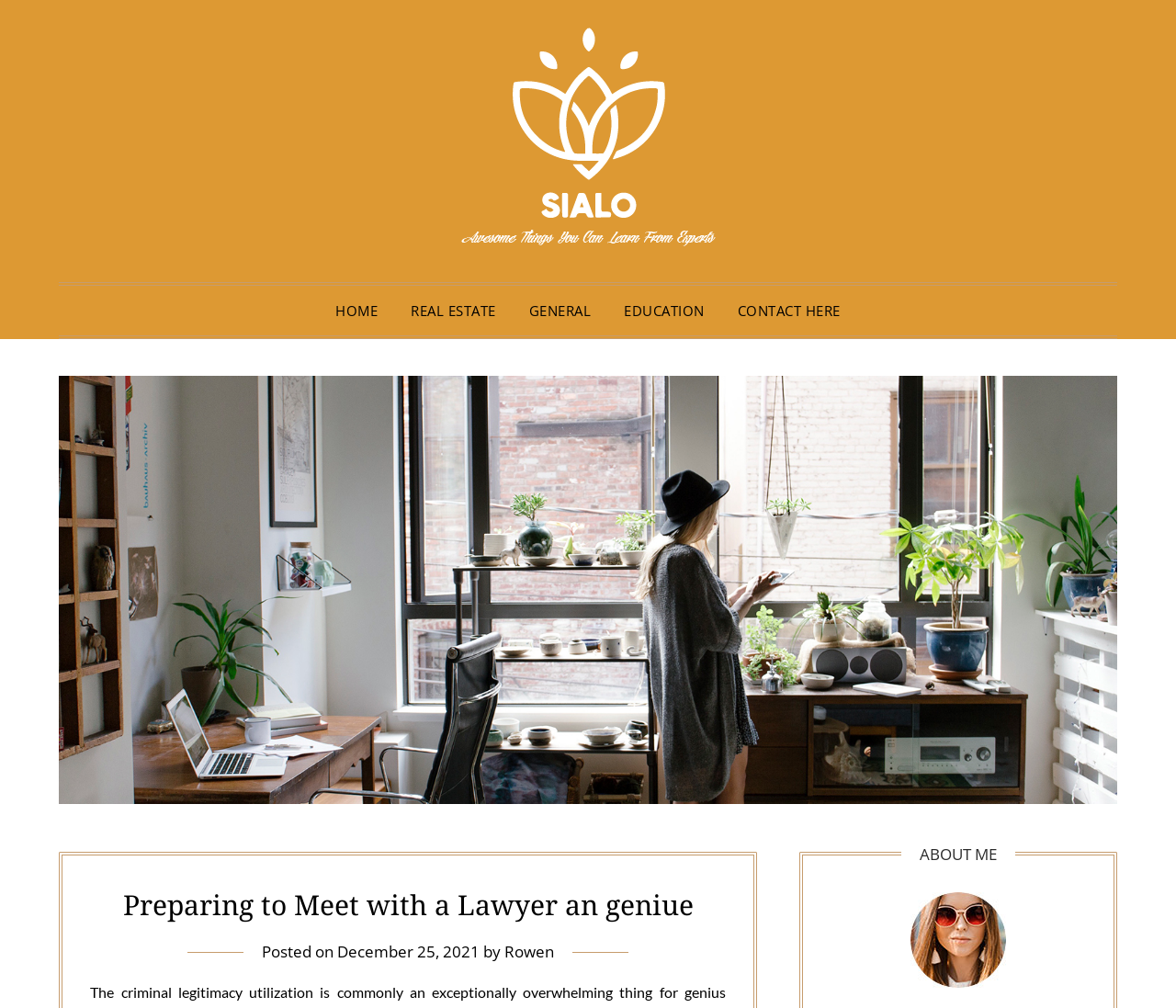What is the main topic of the article?
Using the image as a reference, deliver a detailed and thorough answer to the question.

The webpage has a heading 'Preparing to Meet with a Lawyer an geniue' which suggests that the main topic of the article is about meeting with a lawyer.